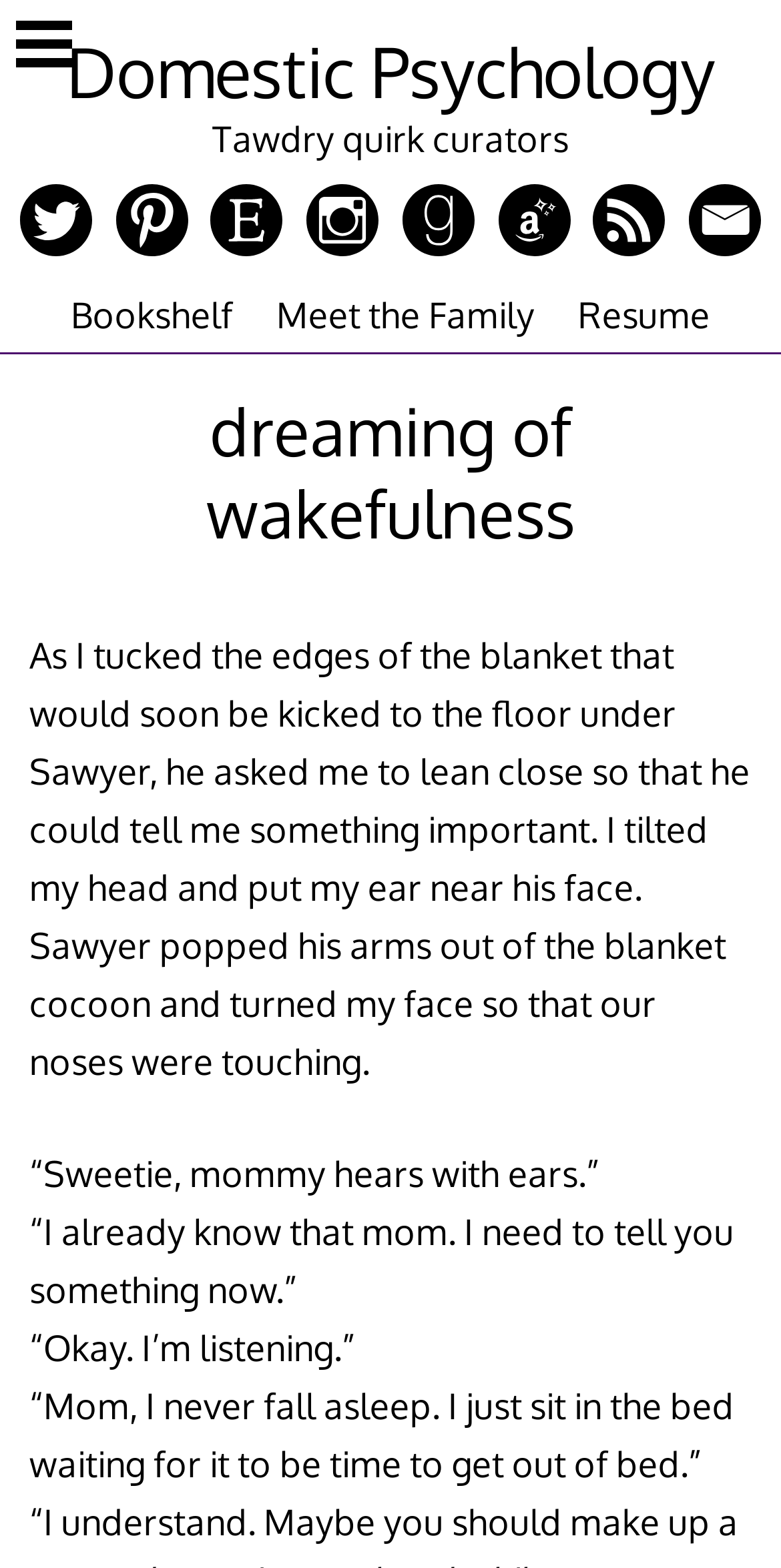What is the text of the first heading?
Using the visual information, answer the question in a single word or phrase.

Domestic Psychology